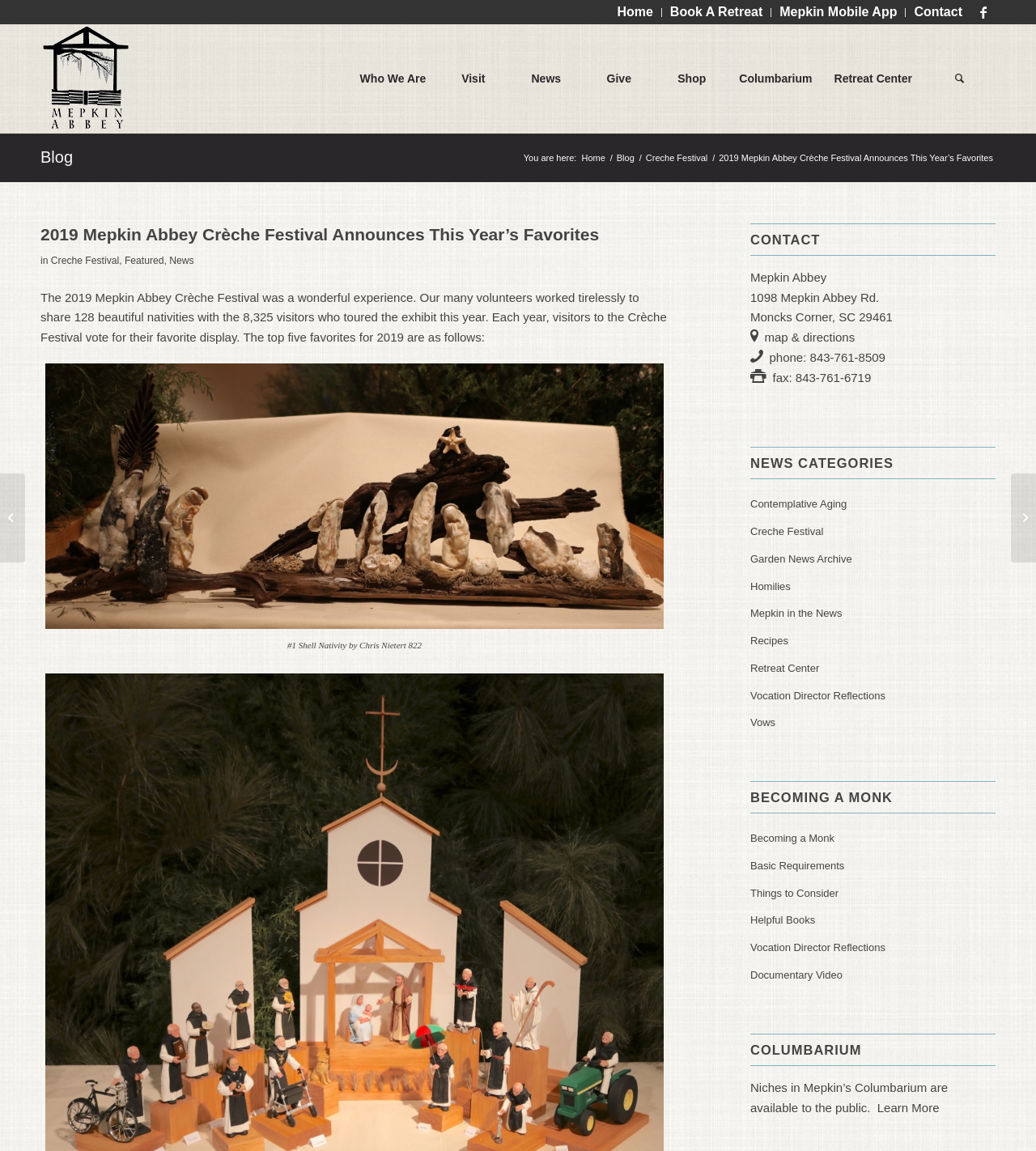From the webpage screenshot, predict the bounding box coordinates (top-left x, top-left y, bottom-right x, bottom-right y) for the UI element described here: Creche Festival

[0.049, 0.222, 0.115, 0.231]